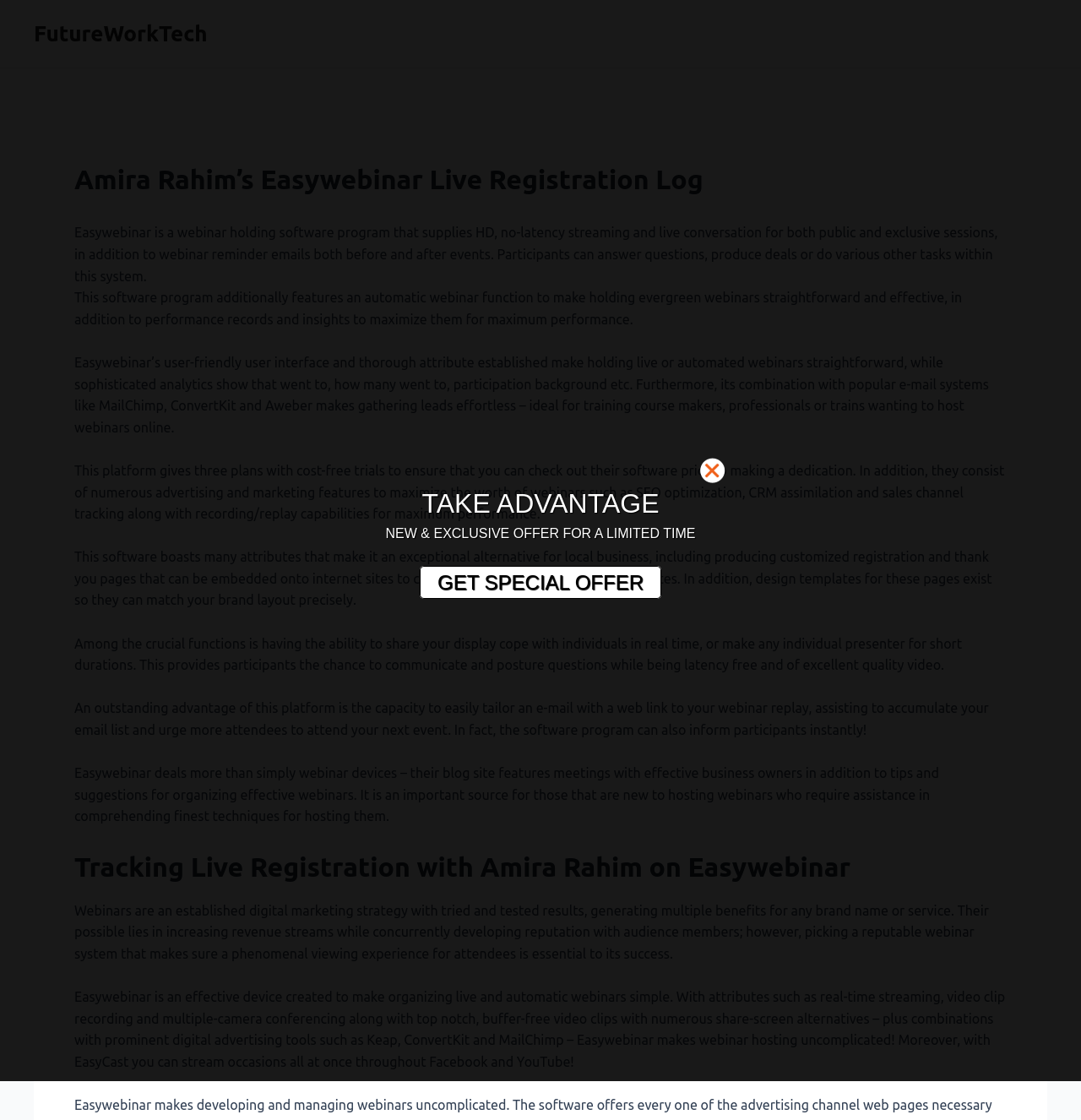Refer to the image and offer a detailed explanation in response to the question: What is the feature of Easywebinar's user interface?

The webpage states that Easywebinar's user-friendly user interface and thorough attribute established make holding live or automated webinars straightforward. This suggests that the software program is designed to be easy to use and navigate, even for those who are new to hosting webinars.